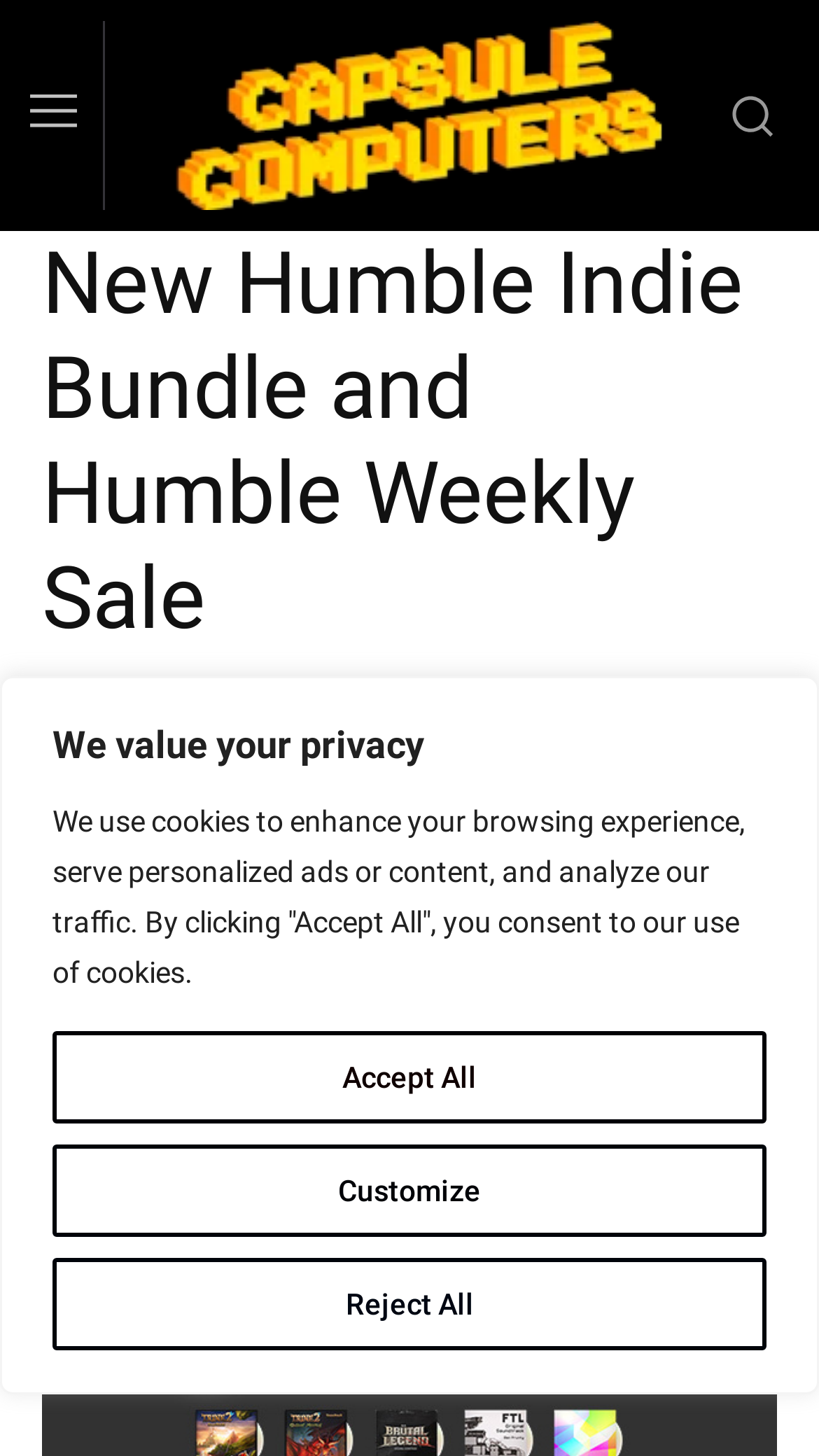Answer briefly with one word or phrase:
What is the name of the website?

Capsule Computers